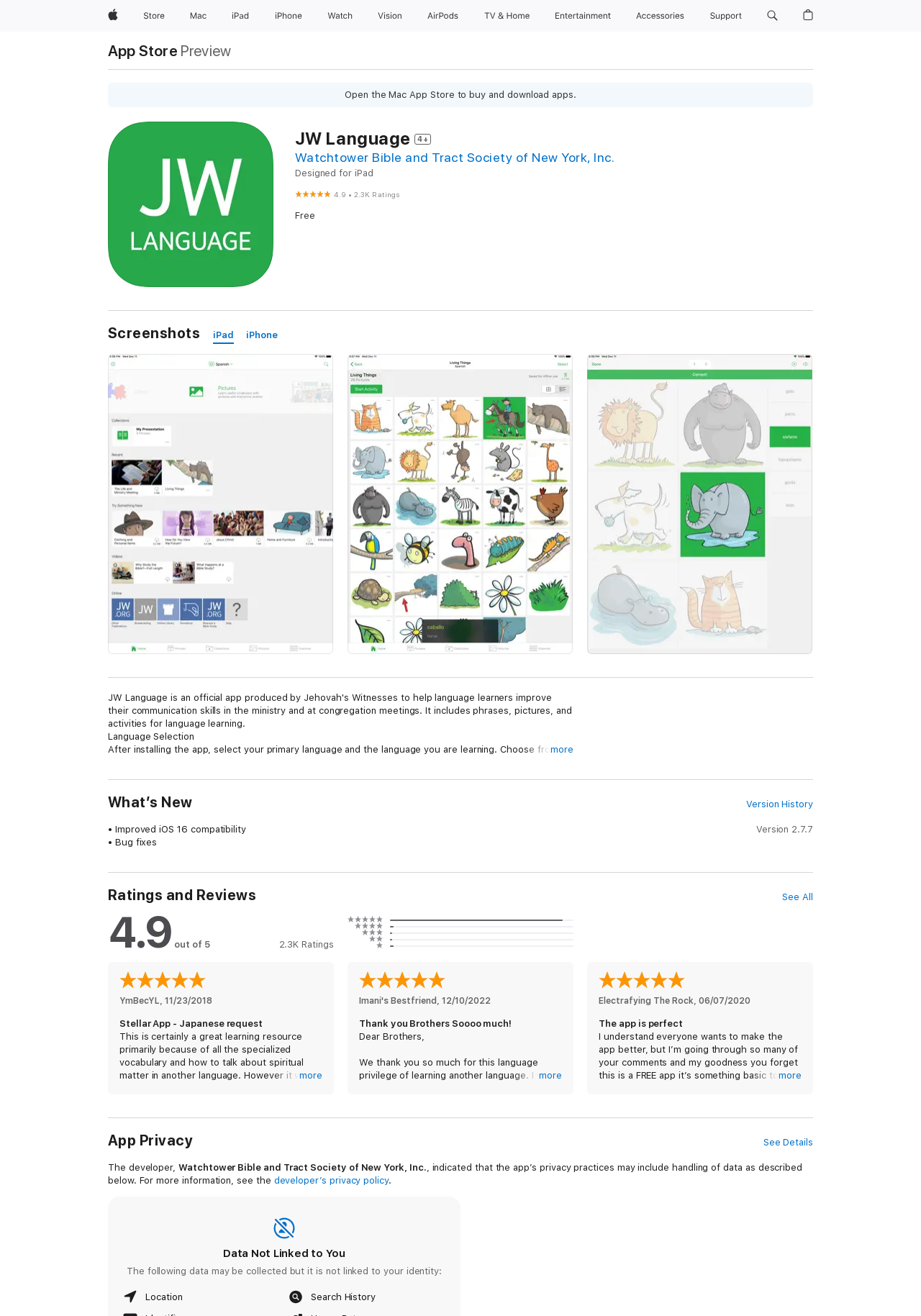For the following element description, predict the bounding box coordinates in the format (top-left x, top-left y, bottom-right x, bottom-right y). All values should be floating point numbers between 0 and 1. Description: TV & Home

[0.519, 0.0, 0.582, 0.024]